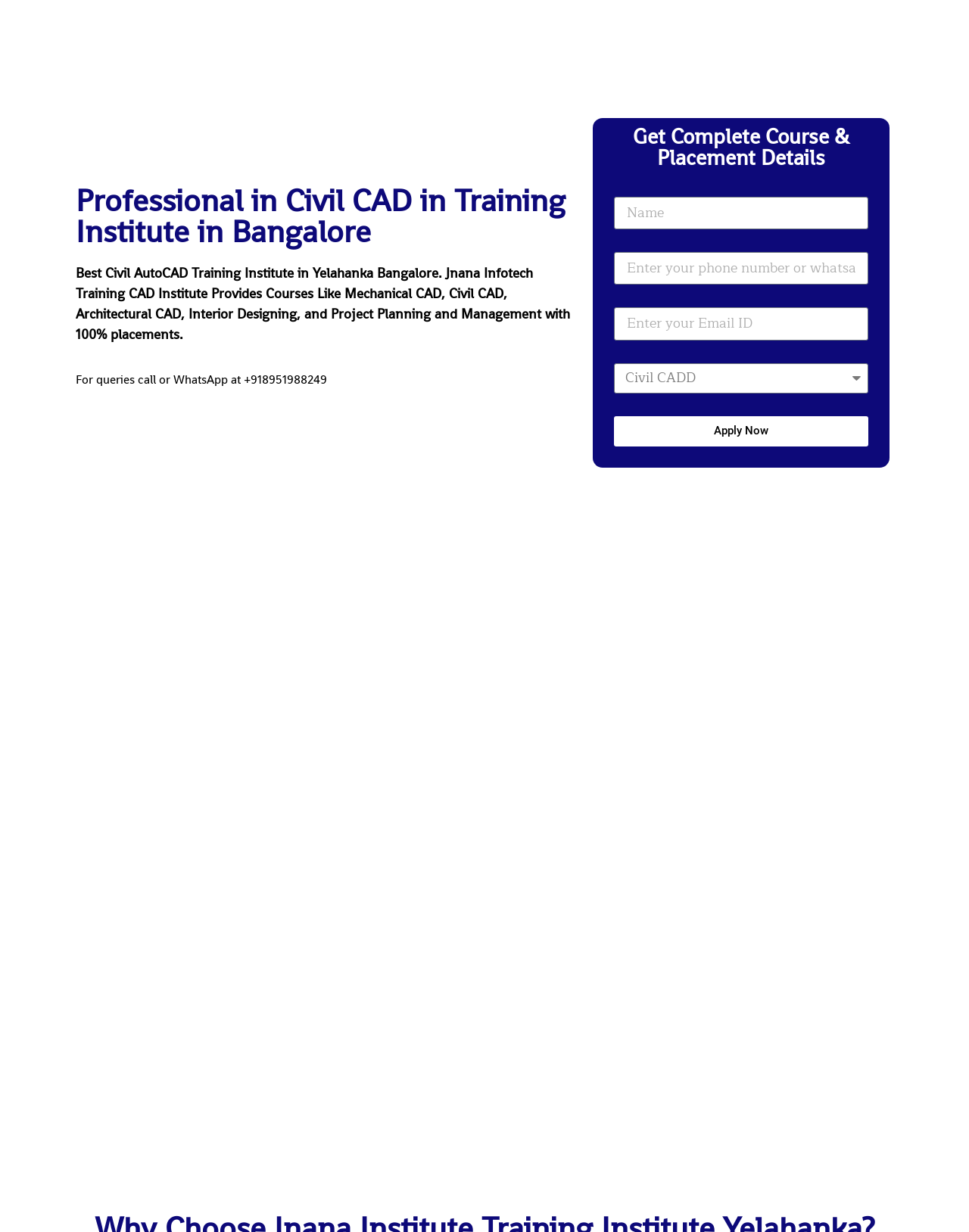Given the webpage screenshot and the description, determine the bounding box coordinates (top-left x, top-left y, bottom-right x, bottom-right y) that define the location of the UI element matching this description: Apply Now

[0.634, 0.338, 0.896, 0.362]